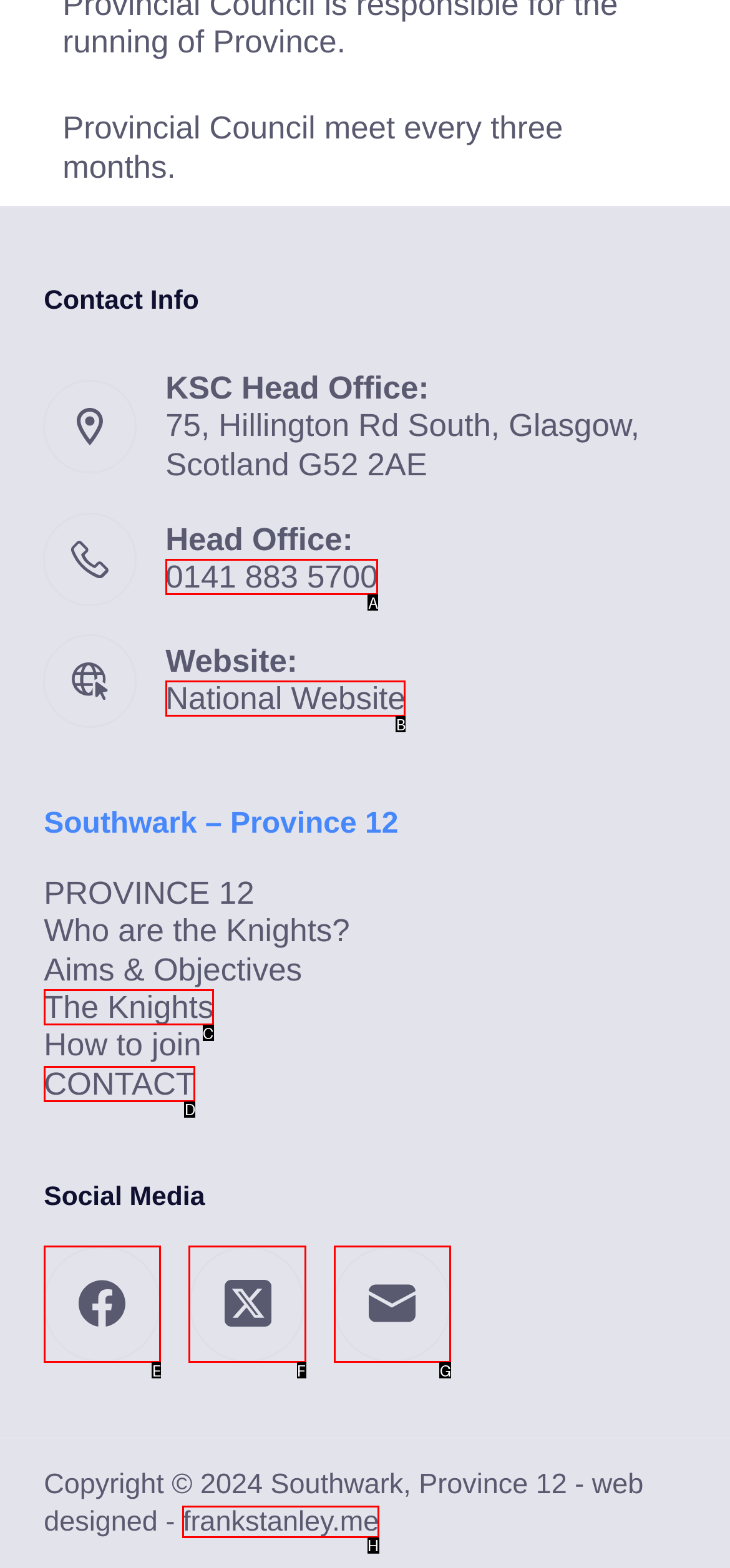Identify the option that corresponds to the description: aria-label="Facebook". Provide only the letter of the option directly.

E